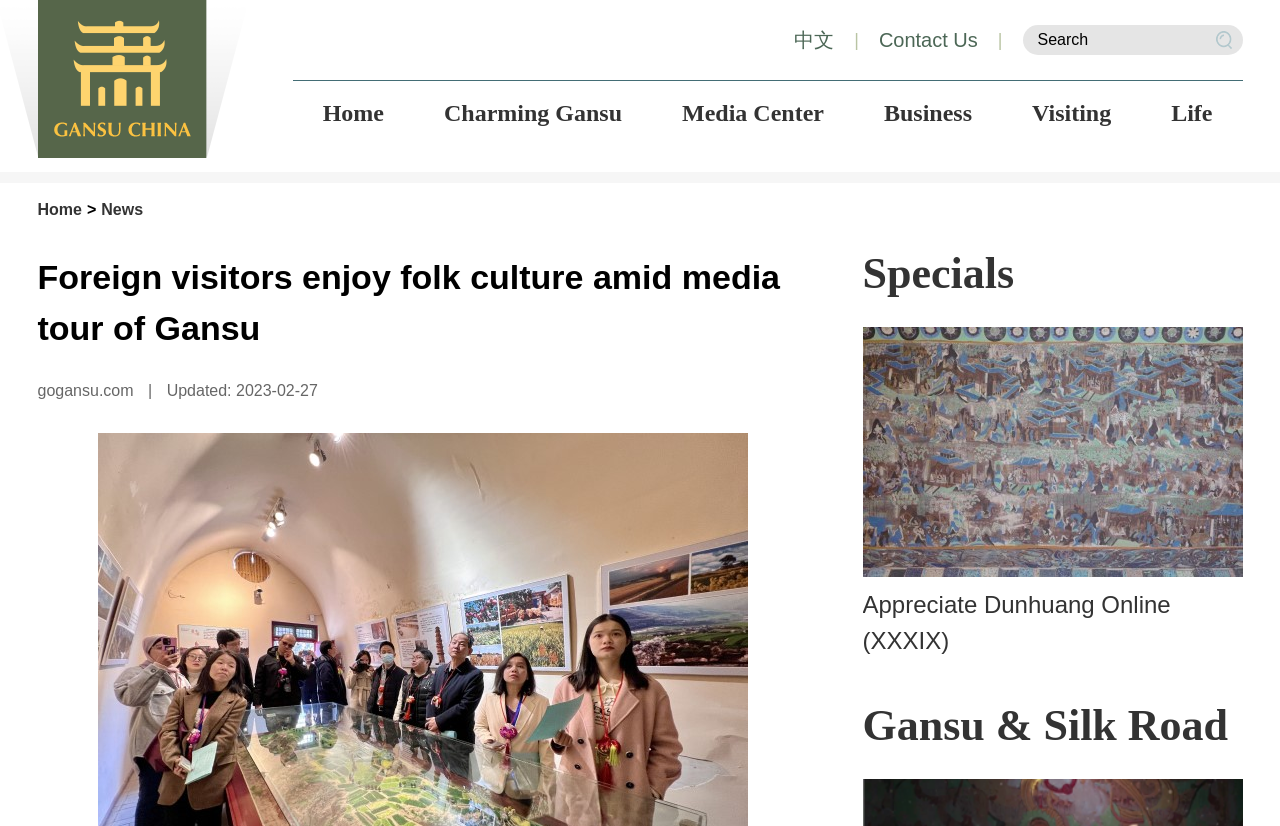What is the language of the webpage?
Observe the image and answer the question with a one-word or short phrase response.

English